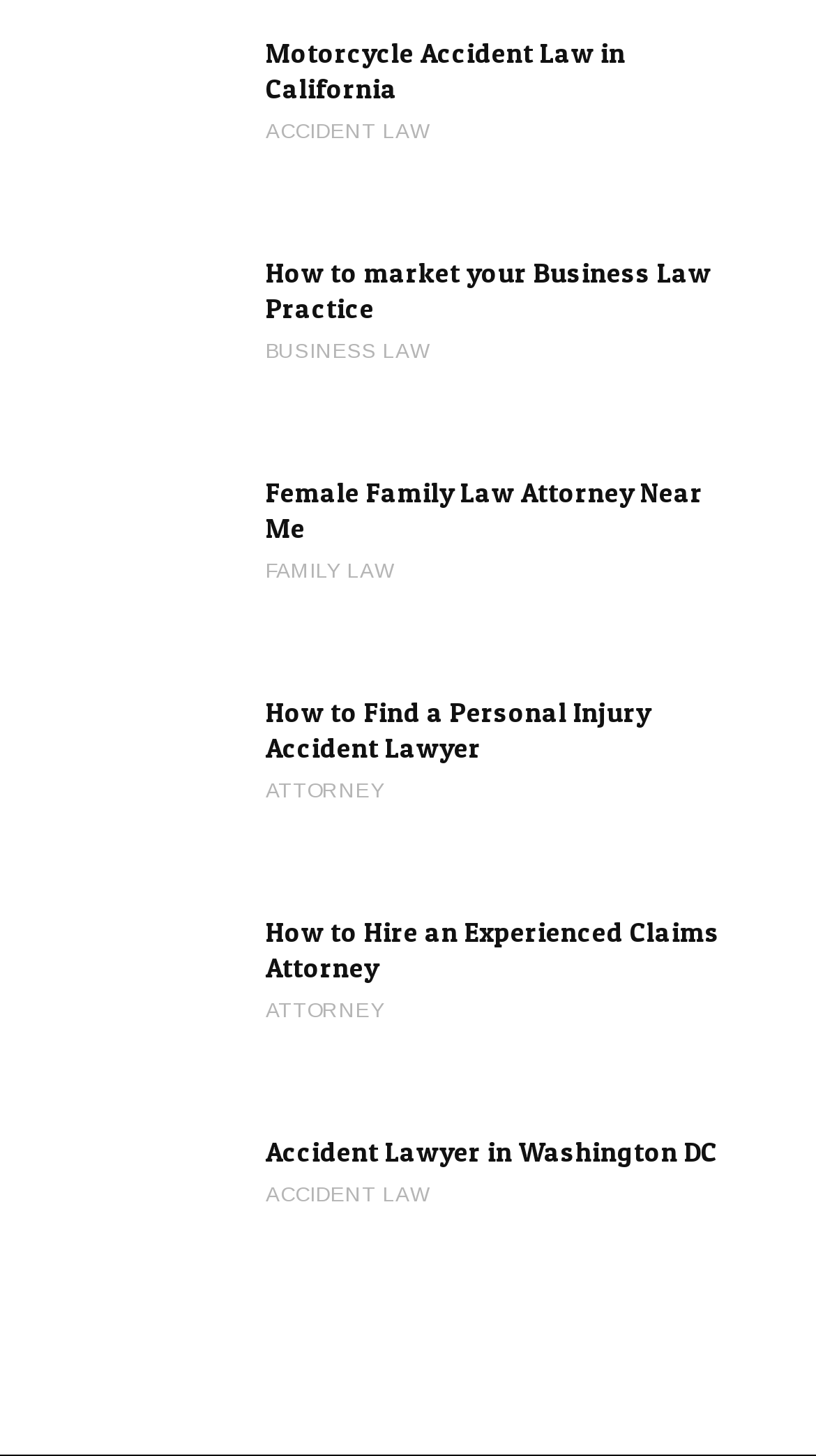Using the information in the image, give a detailed answer to the following question: How many law categories are listed?

By examining the webpage, I can see that there are five law categories listed, which are Motorcycle Accident Law, Business Law, Family Law, Accident Law, and Attorney. These categories are represented by links with descriptive text.